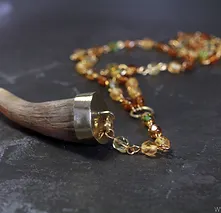What is the material of the cap at the base of the horn pendant?
Please provide a detailed and thorough answer to the question.

The caption explicitly states that the horn pendant is 'elegantly adorned with a golden cap at its base', which directly answers the question.